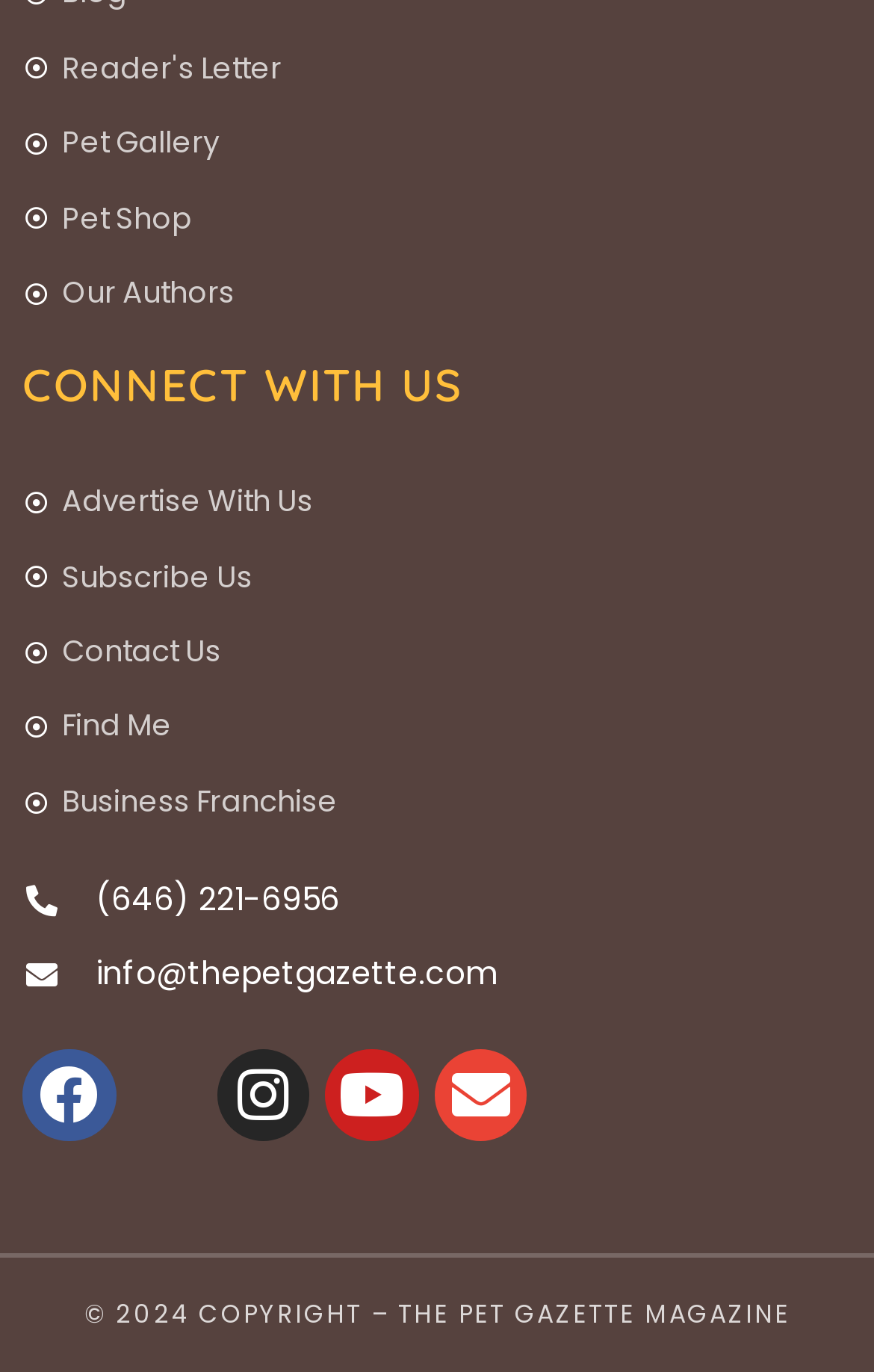Locate the bounding box coordinates of the clickable area to execute the instruction: "Visit Pet Gallery". Provide the coordinates as four float numbers between 0 and 1, represented as [left, top, right, bottom].

[0.026, 0.085, 0.974, 0.123]